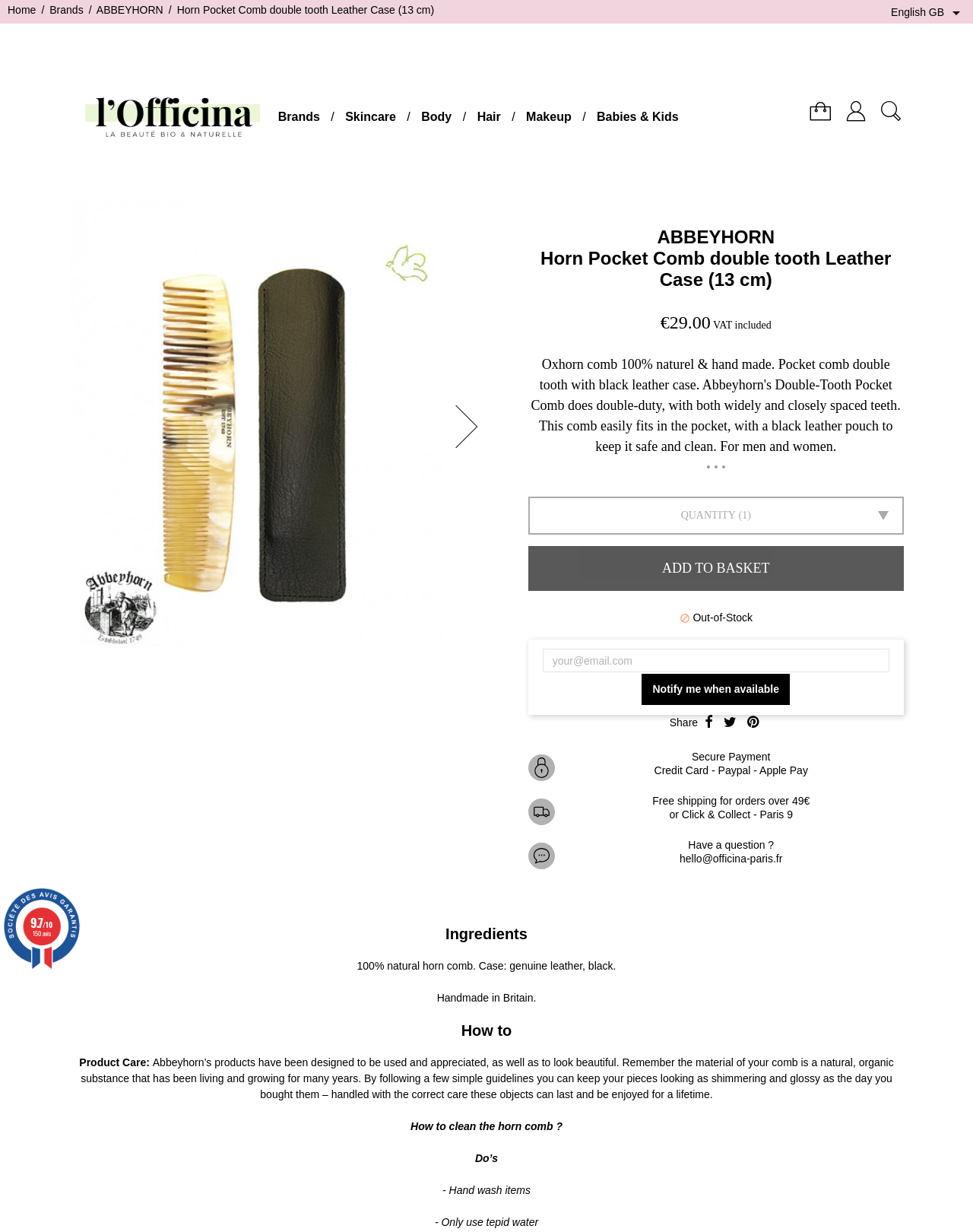What is the rating of the product?
Please elaborate on the answer to the question with detailed information.

The rating of the Abbeyhorn Horn Pocket Comb is displayed on the webpage as 9.7 out of 10, based on 150 reviews.